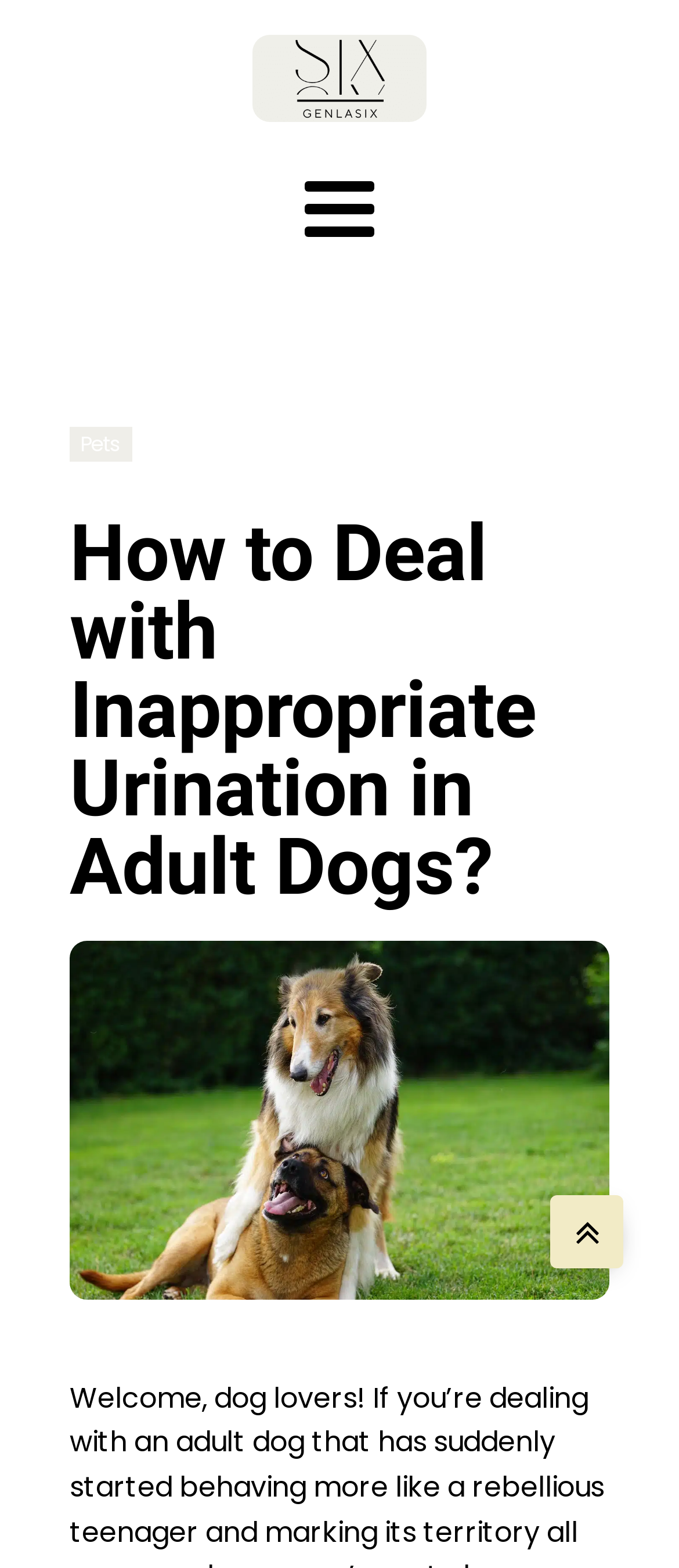Identify the bounding box for the given UI element using the description provided. Coordinates should be in the format (top-left x, top-left y, bottom-right x, bottom-right y) and must be between 0 and 1. Here is the description: parent_node: Pets

[0.81, 0.762, 0.918, 0.809]